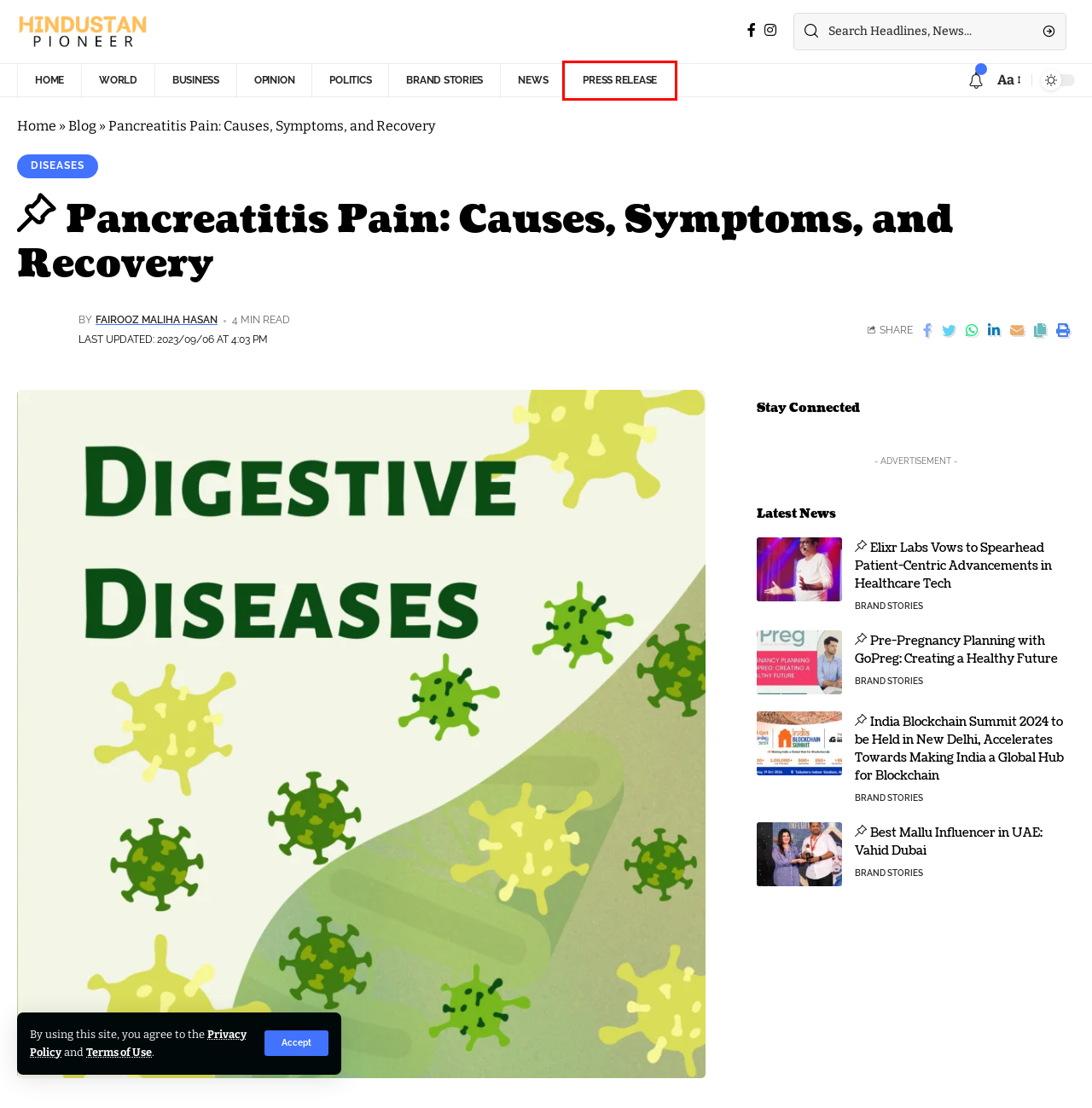Given a webpage screenshot featuring a red rectangle around a UI element, please determine the best description for the new webpage that appears after the element within the bounding box is clicked. The options are:
A. Politics Archives - Hindustan Pioneer
B. News Archives - Hindustan Pioneer
C. Blog - Hindustan Pioneer
D. Brand Stories Archives - Hindustan Pioneer
E. Pre-Pregnancy Planning with GoPreg: Creating a Healthy Future - Hindustan Pioneer
F. diseases Archives - Hindustan Pioneer
G. Press Release Archives - Hindustan Pioneer
H. Latest Today News , Trending News in India - Hindustan Pioneer

G